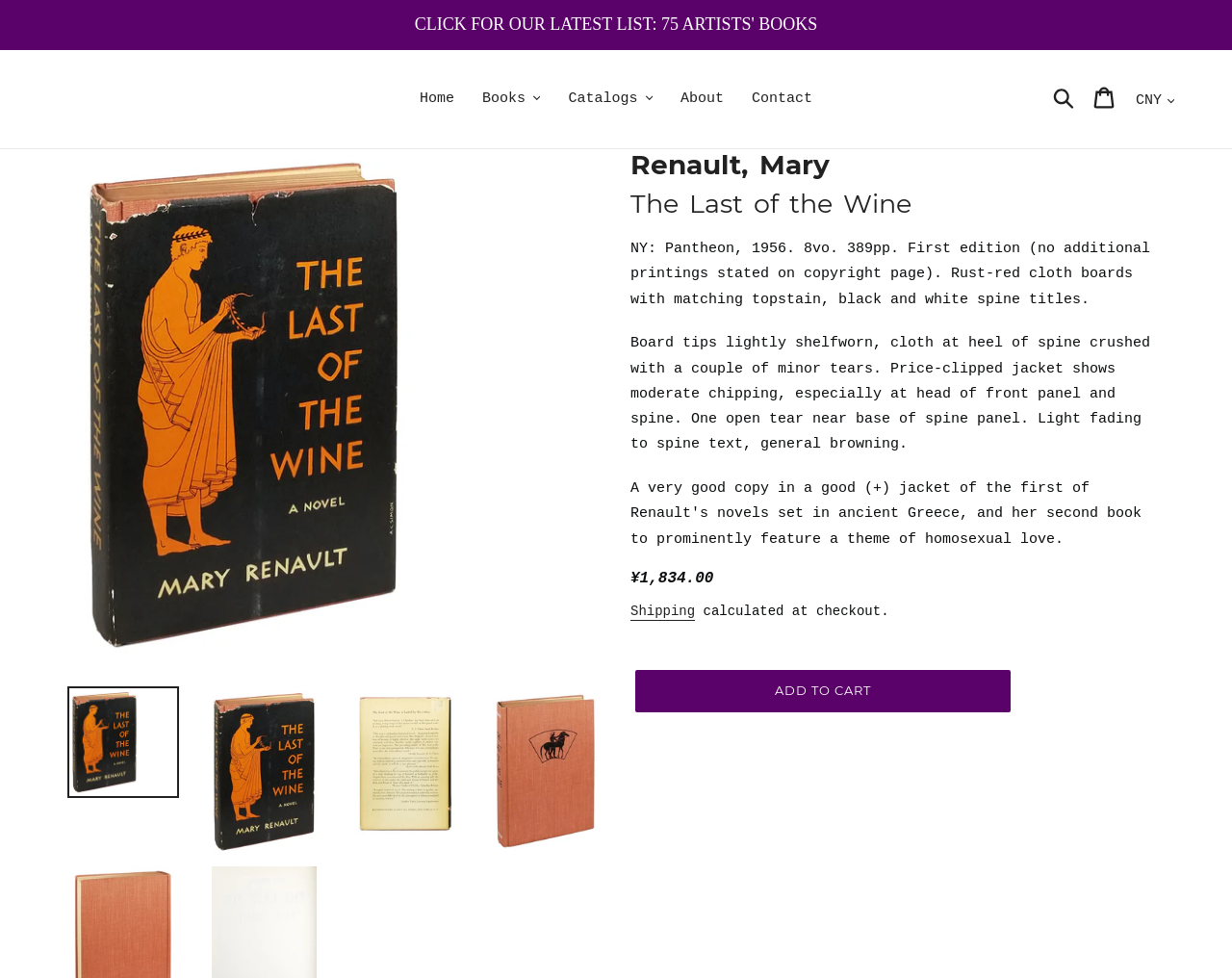Provide the text content of the webpage's main heading.

The Last of the Wine